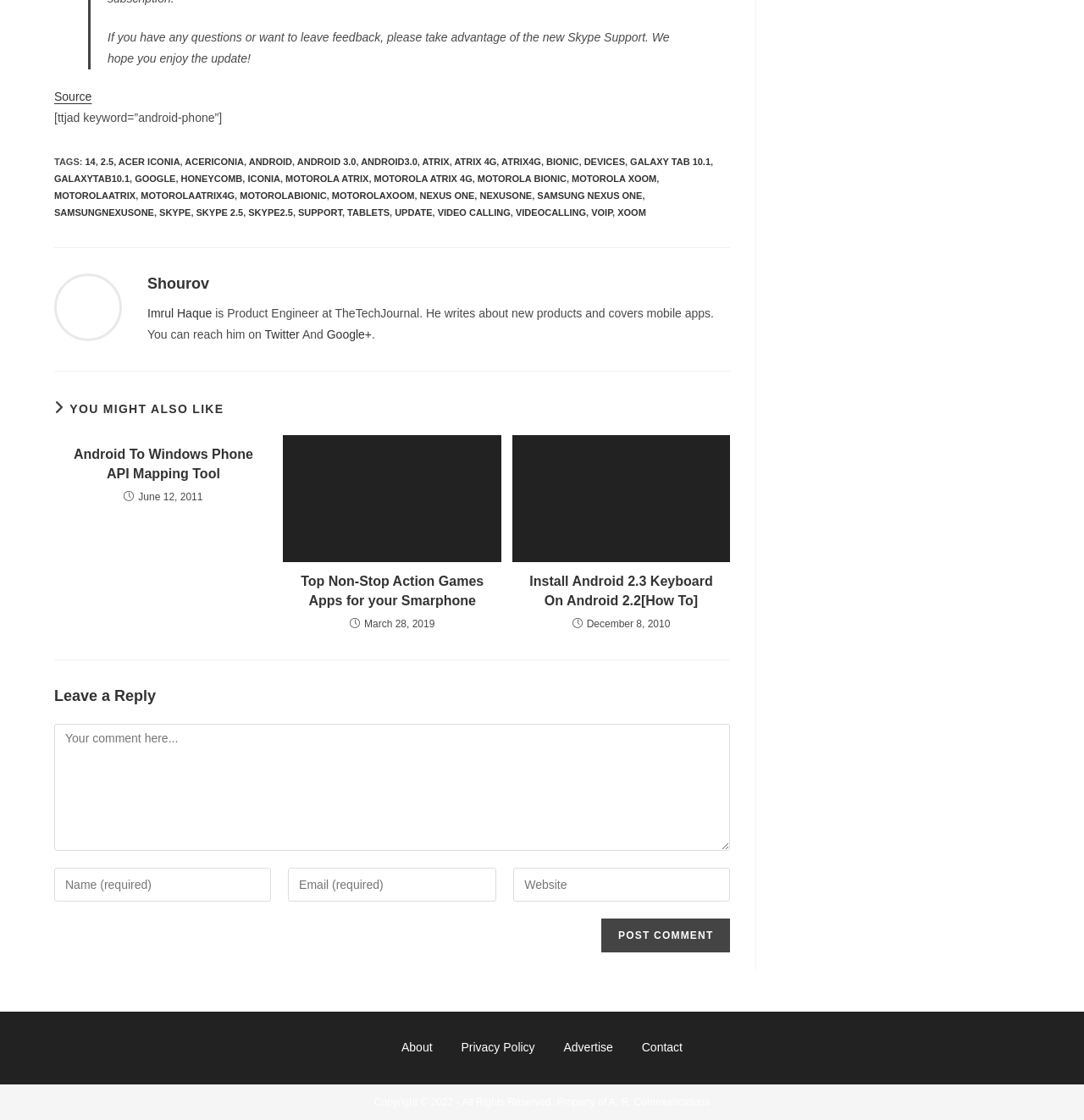Pinpoint the bounding box coordinates of the element that must be clicked to accomplish the following instruction: "Visit the author's Twitter page". The coordinates should be in the format of four float numbers between 0 and 1, i.e., [left, top, right, bottom].

[0.244, 0.292, 0.276, 0.305]